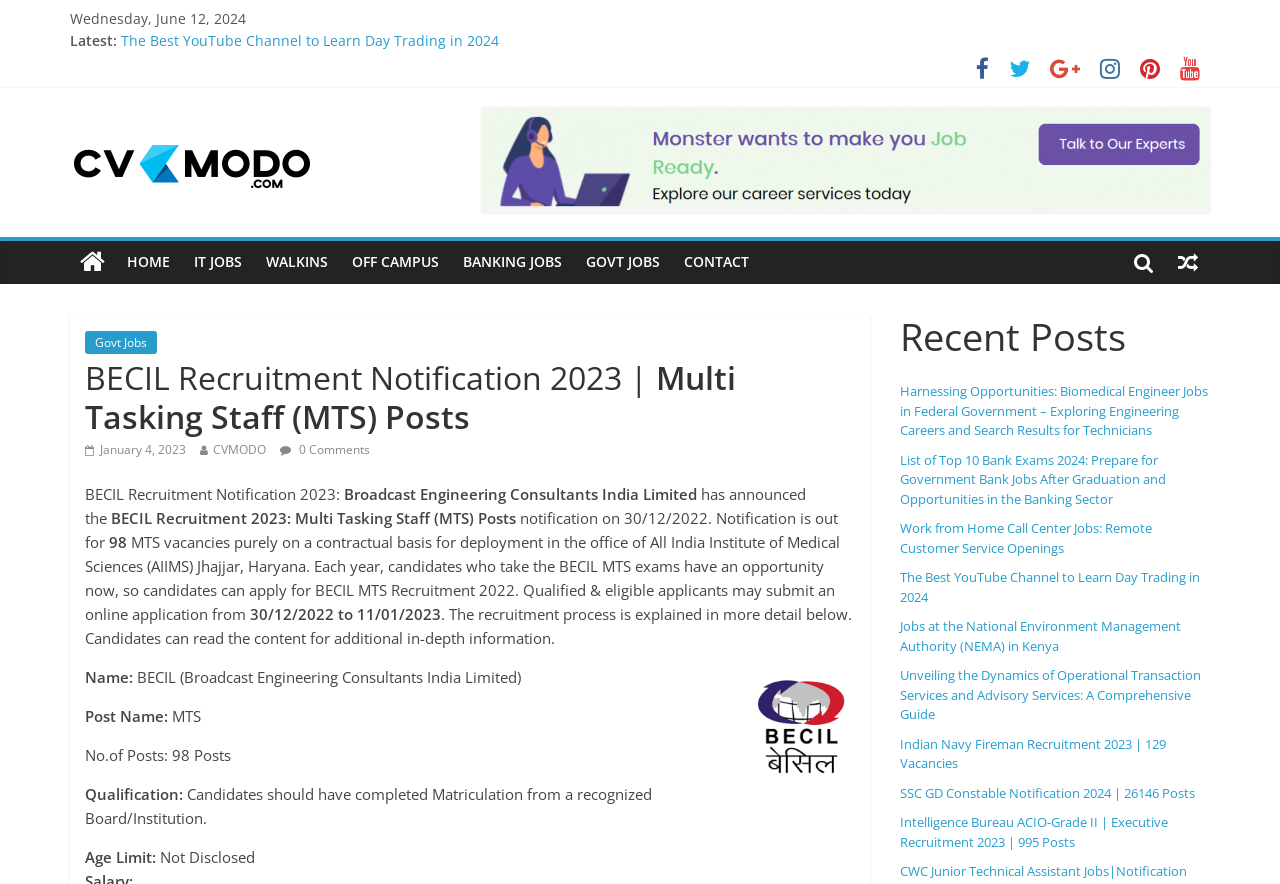Please pinpoint the bounding box coordinates for the region I should click to adhere to this instruction: "Read the 'BECIL Recruitment Notification 2023' article".

[0.066, 0.401, 0.668, 0.493]